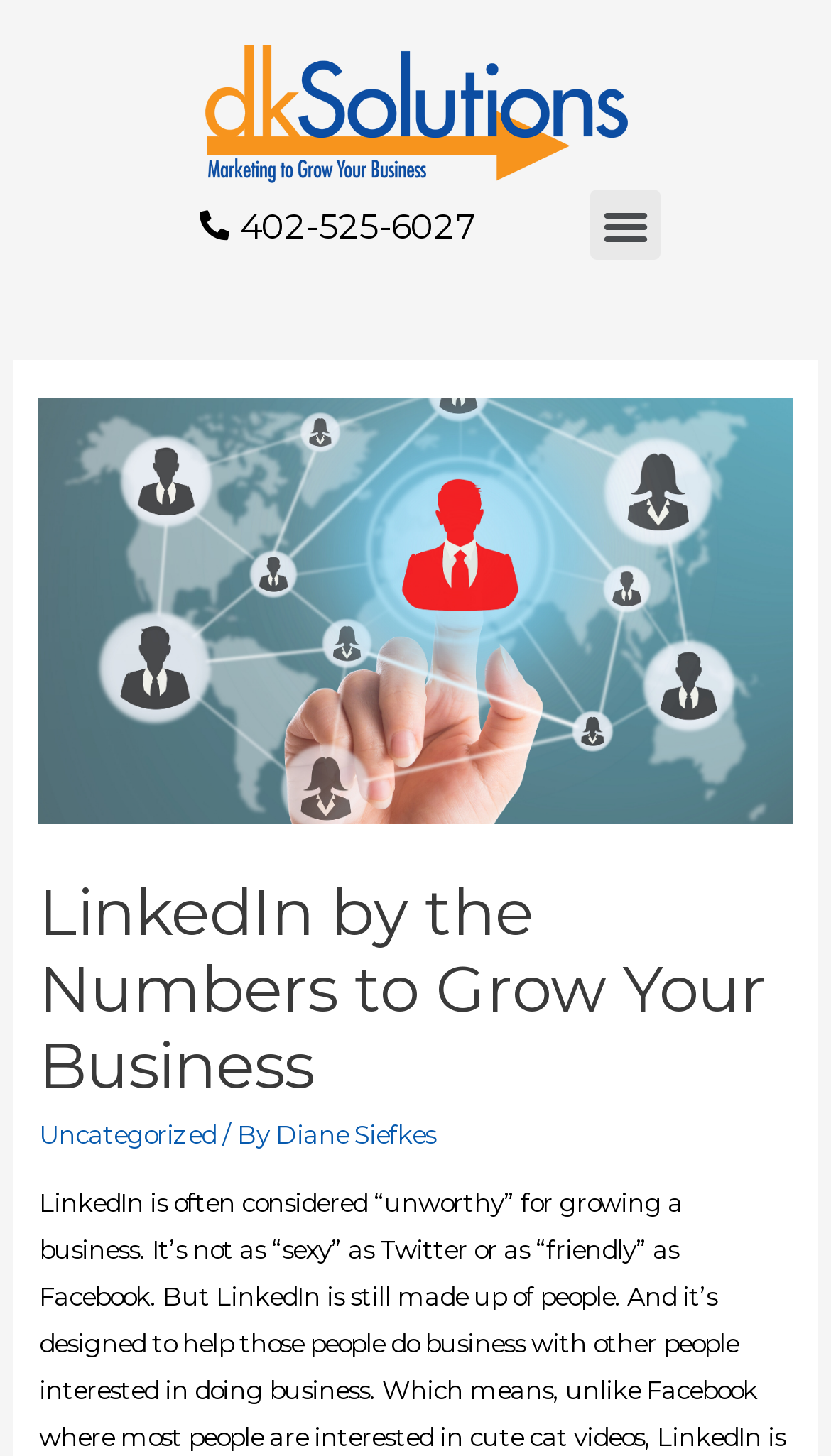Identify the bounding box coordinates for the UI element described as: "Menu".

[0.71, 0.131, 0.795, 0.179]